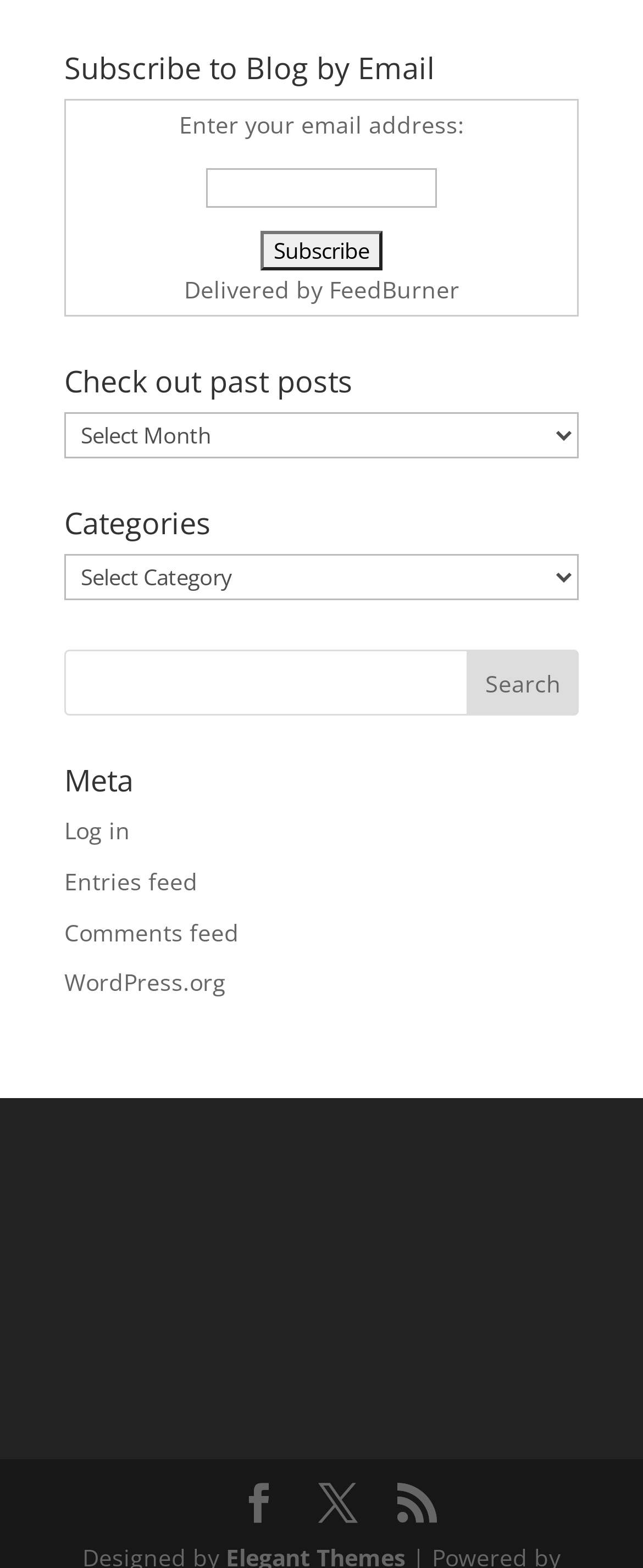What is the function of the button below the textbox?
Examine the image closely and answer the question with as much detail as possible.

The button is located below the textbox and has the text 'Subscribe', suggesting that it is used to submit the email address entered in the textbox to subscribe to the blog.